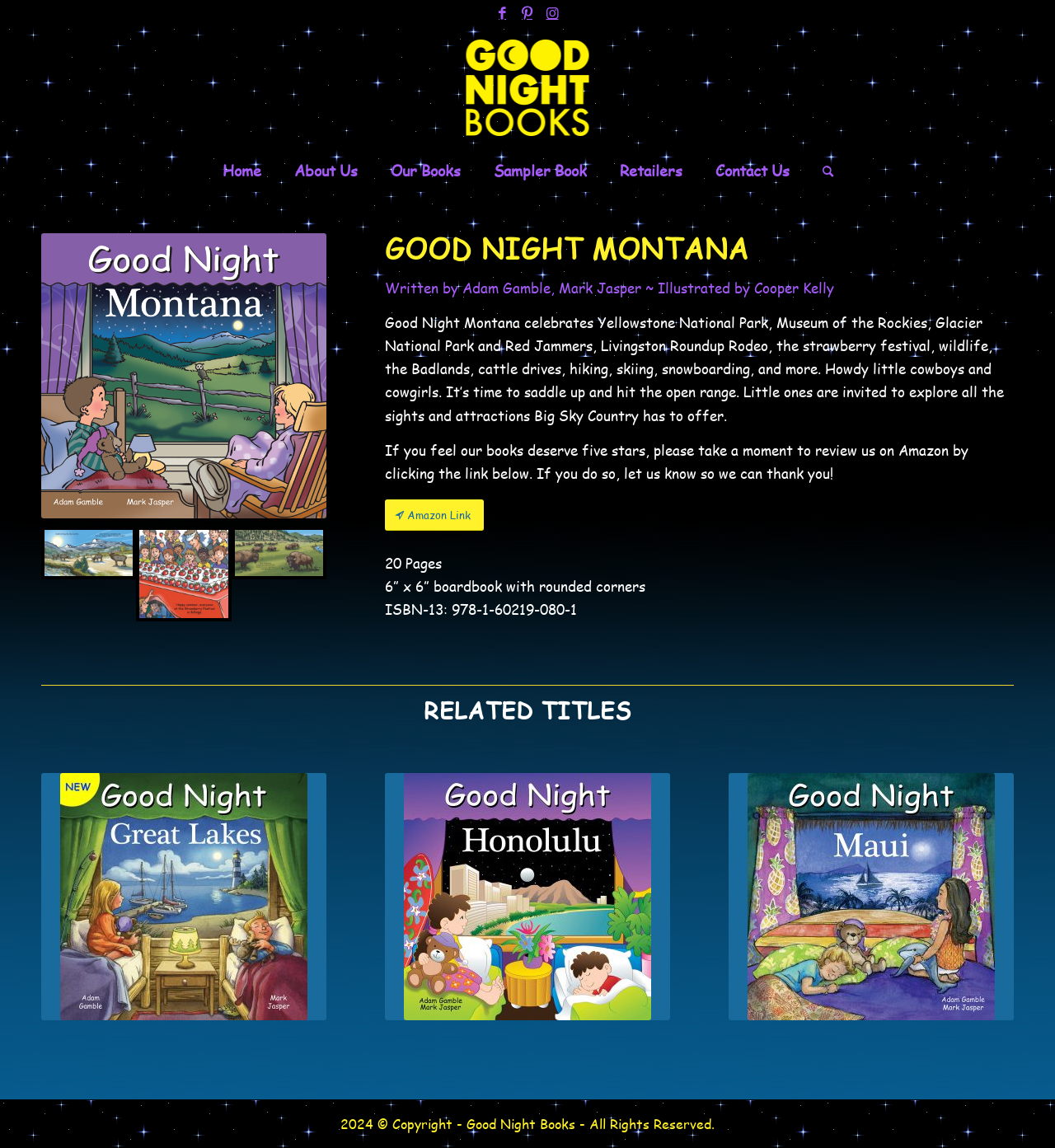Could you please study the image and provide a detailed answer to the question:
What is the name of the book featured on this page?

The name of the book is obtained from the heading 'GOOD NIGHT MONTANA' and the image with the text 'Good Night Books'.